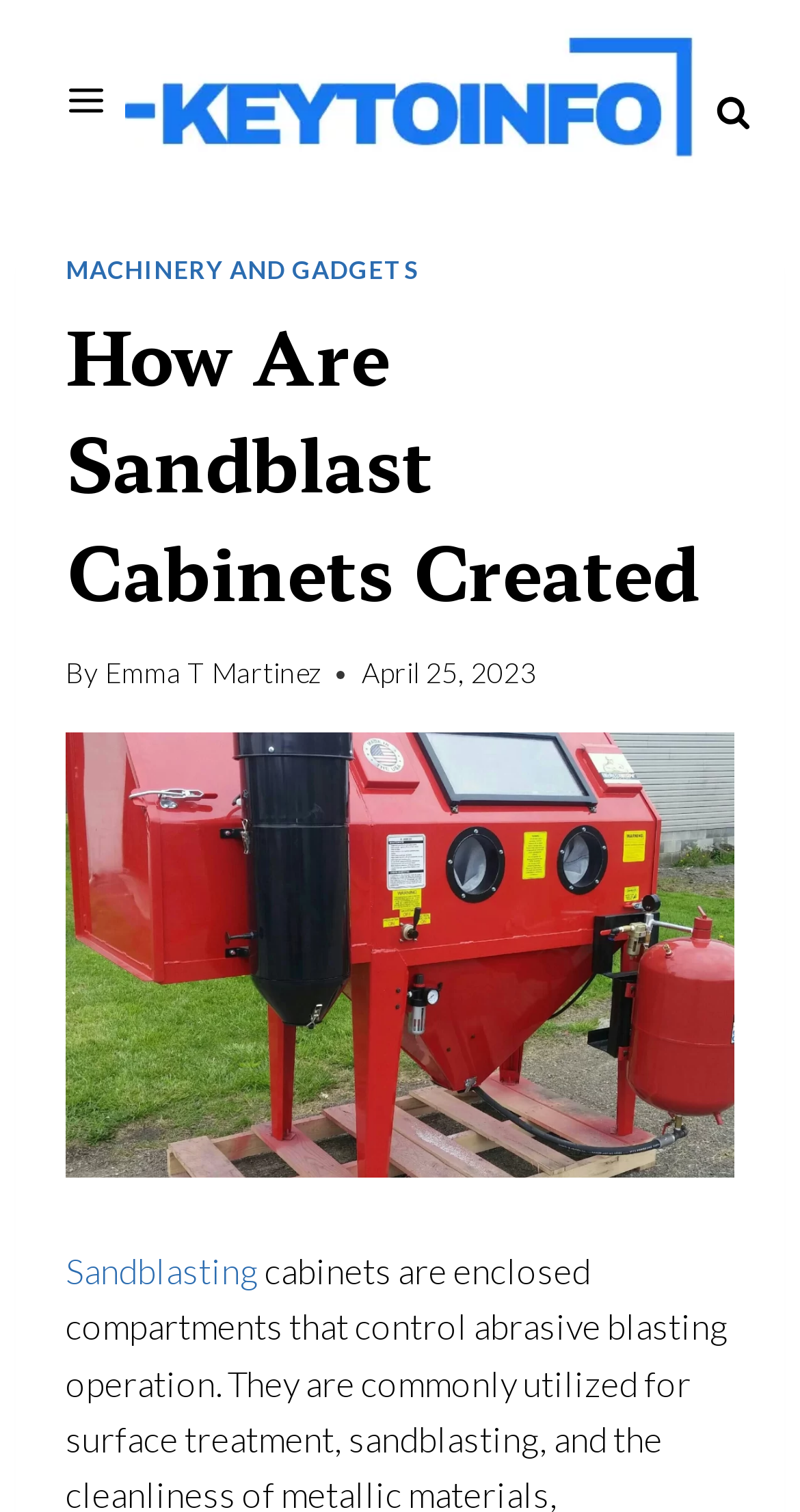What is the main topic of the current webpage?
Based on the image, answer the question in a detailed manner.

I inferred the main topic by looking at the heading 'How Are Sandblast Cabinets Created' and the image with the same title, which suggests that the webpage is about sandblast cabinets.